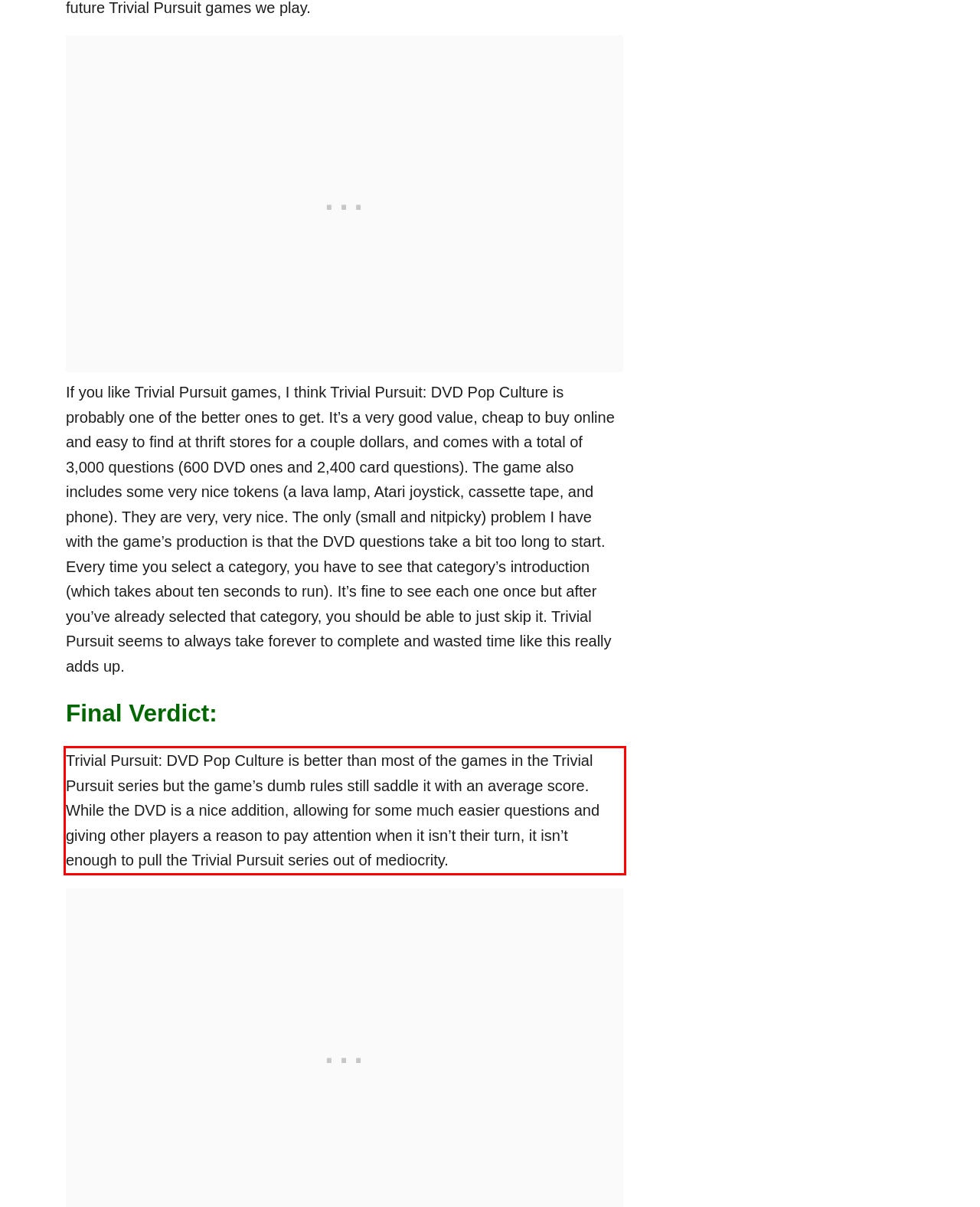Please recognize and transcribe the text located inside the red bounding box in the webpage image.

Trivial Pursuit: DVD Pop Culture is better than most of the games in the Trivial Pursuit series but the game’s dumb rules still saddle it with an average score. While the DVD is a nice addition, allowing for some much easier questions and giving other players a reason to pay attention when it isn’t their turn, it isn’t enough to pull the Trivial Pursuit series out of mediocrity.